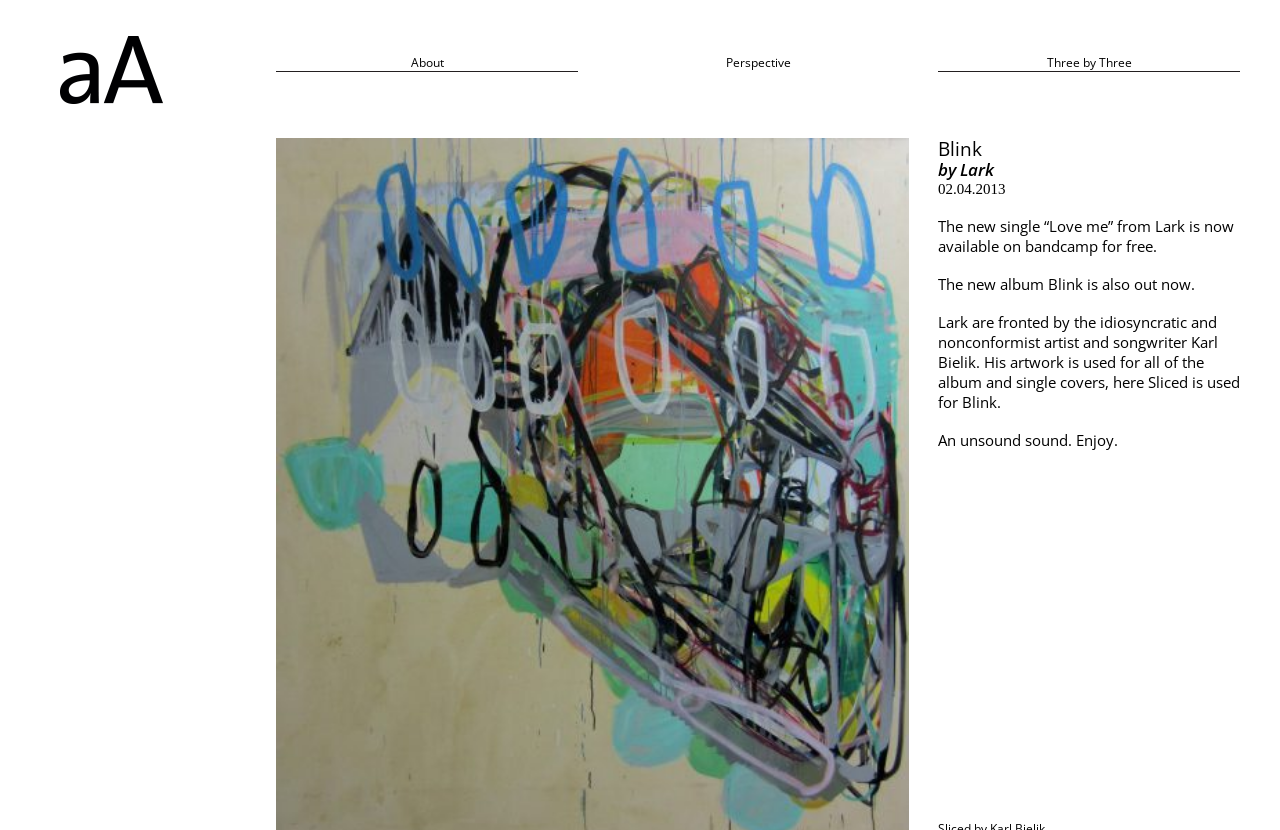Find the bounding box coordinates for the HTML element described in this sentence: "Three by Three". Provide the coordinates as four float numbers between 0 and 1, in the format [left, top, right, bottom].

[0.733, 0.065, 0.969, 0.086]